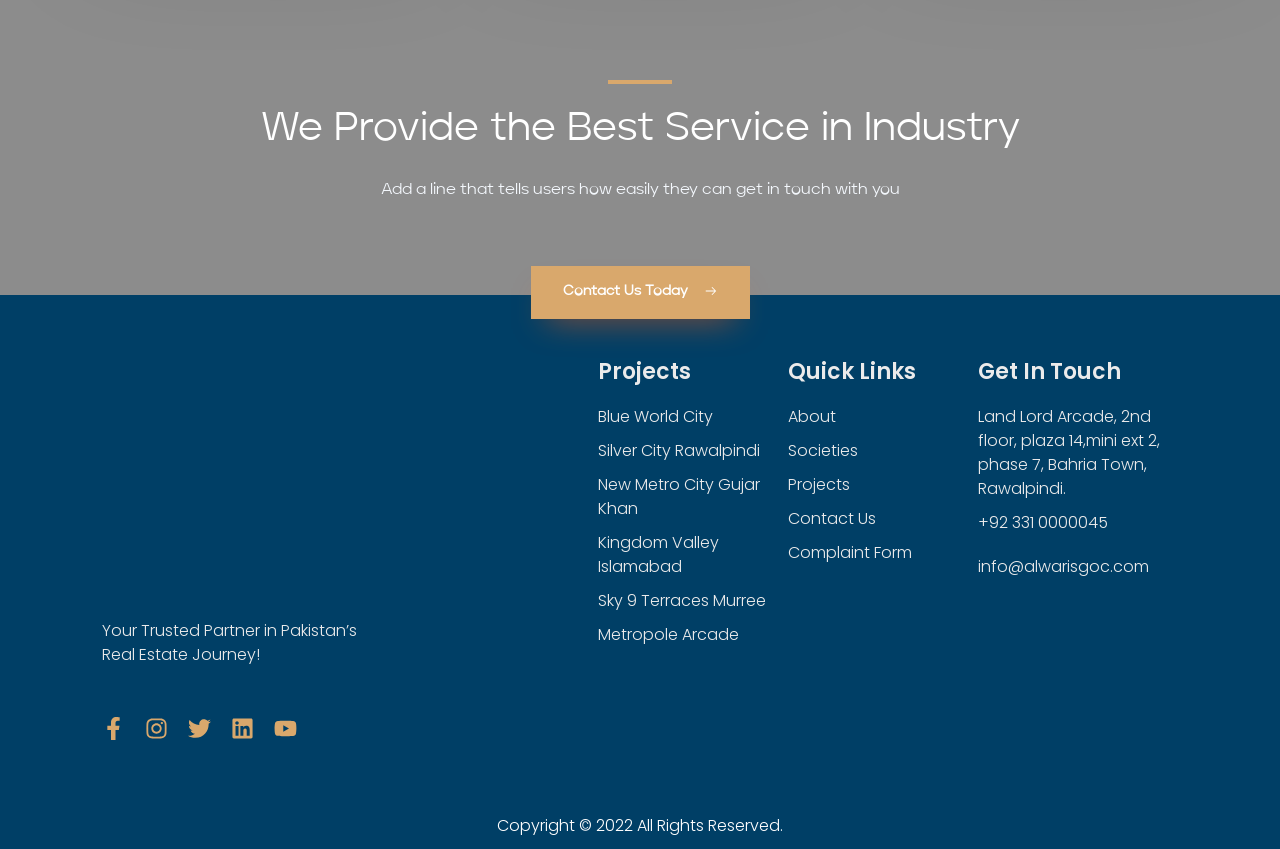Locate the bounding box coordinates of the element that should be clicked to fulfill the instruction: "Click Contact Us Today".

[0.414, 0.313, 0.586, 0.375]